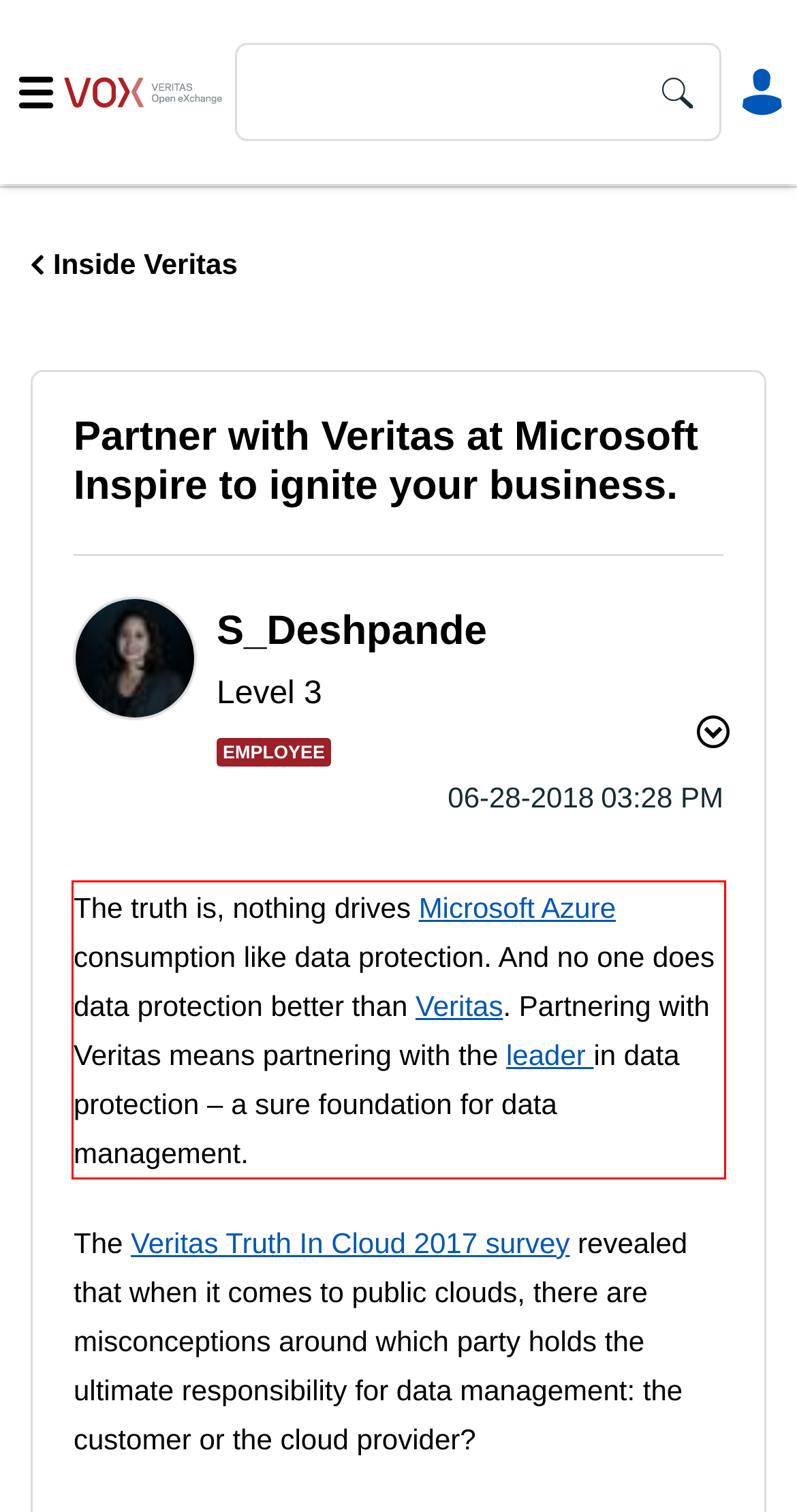Extract and provide the text found inside the red rectangle in the screenshot of the webpage.

The truth is, nothing drives Microsoft Azure consumption like data protection. And no one does data protection better than Veritas. Partnering with Veritas means partnering with the leader in data protection – a sure foundation for data management.